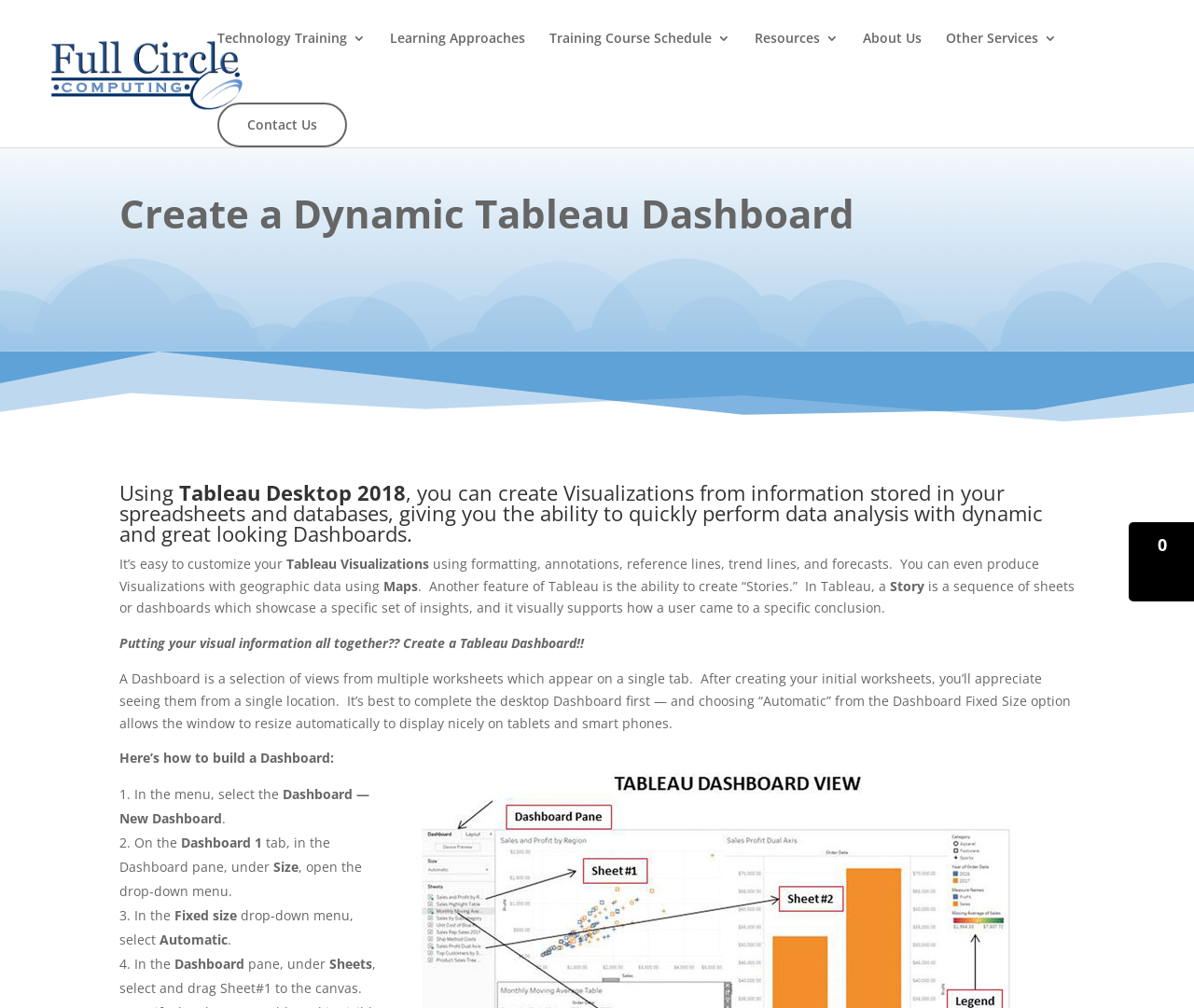How many links are in the top navigation menu?
Please provide a single word or phrase based on the screenshot.

7